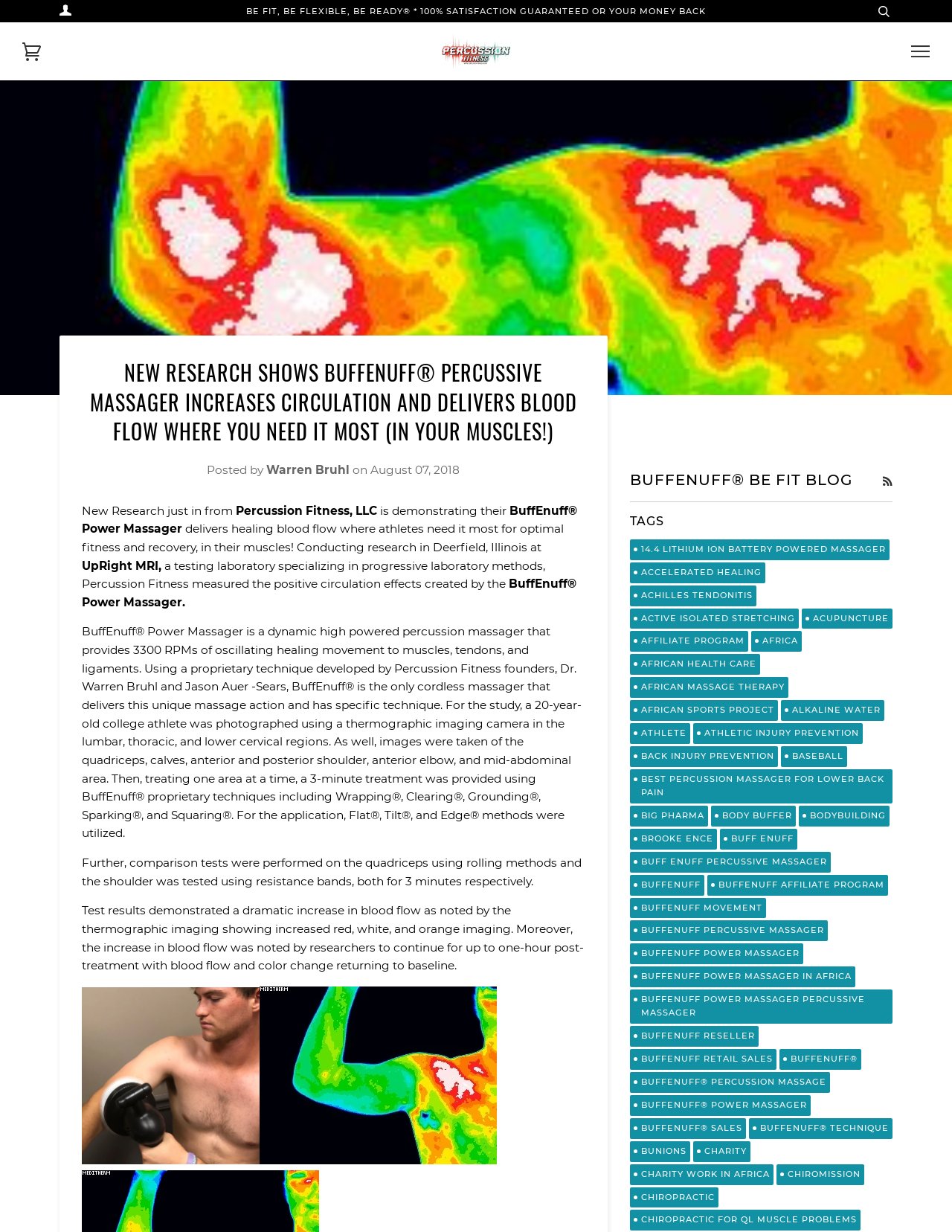Provide a one-word or short-phrase answer to the question:
What is the RPM of the BuffEnuff Power Massager?

3300